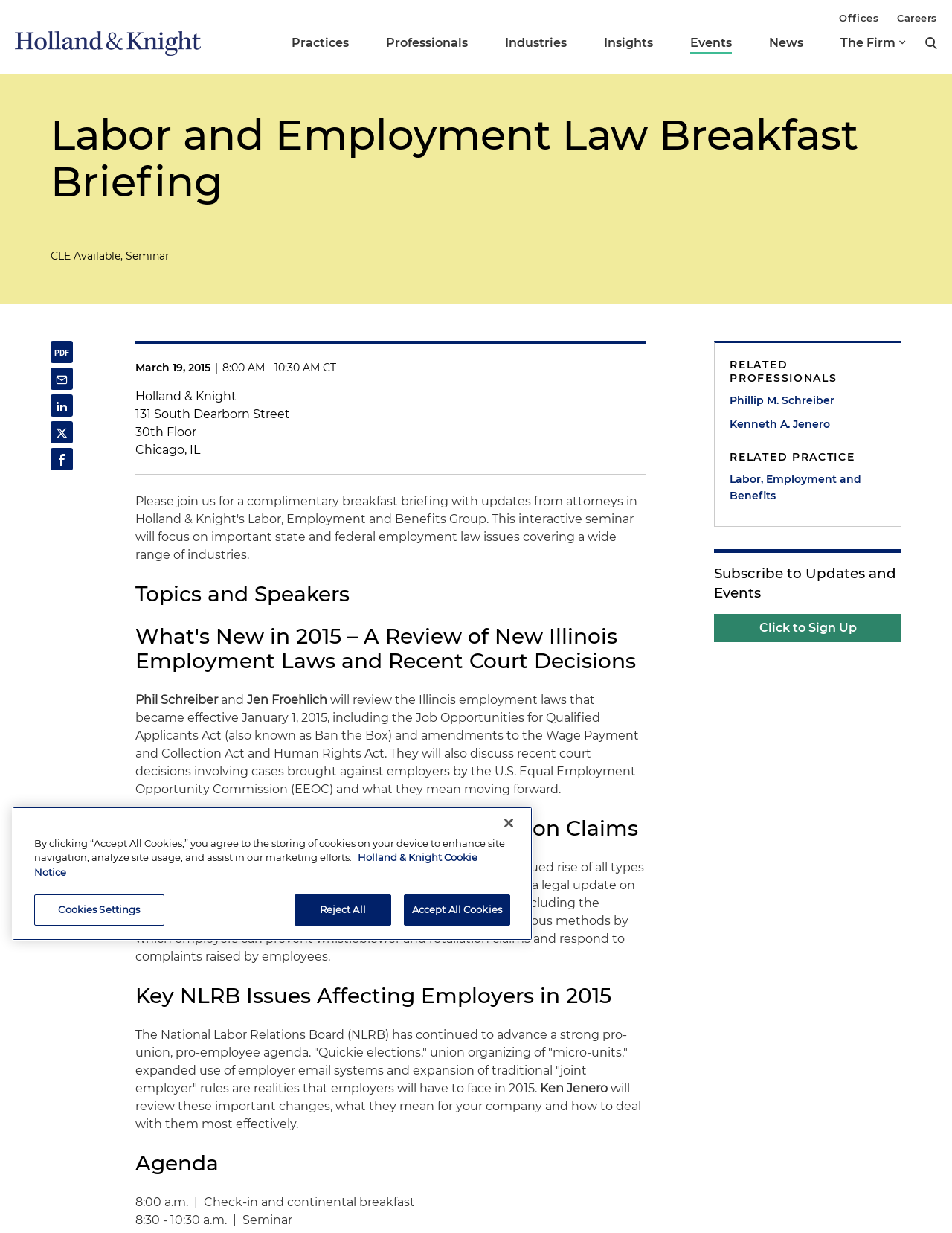Point out the bounding box coordinates of the section to click in order to follow this instruction: "Click on the 'The Firm' button".

[0.883, 0.029, 0.941, 0.041]